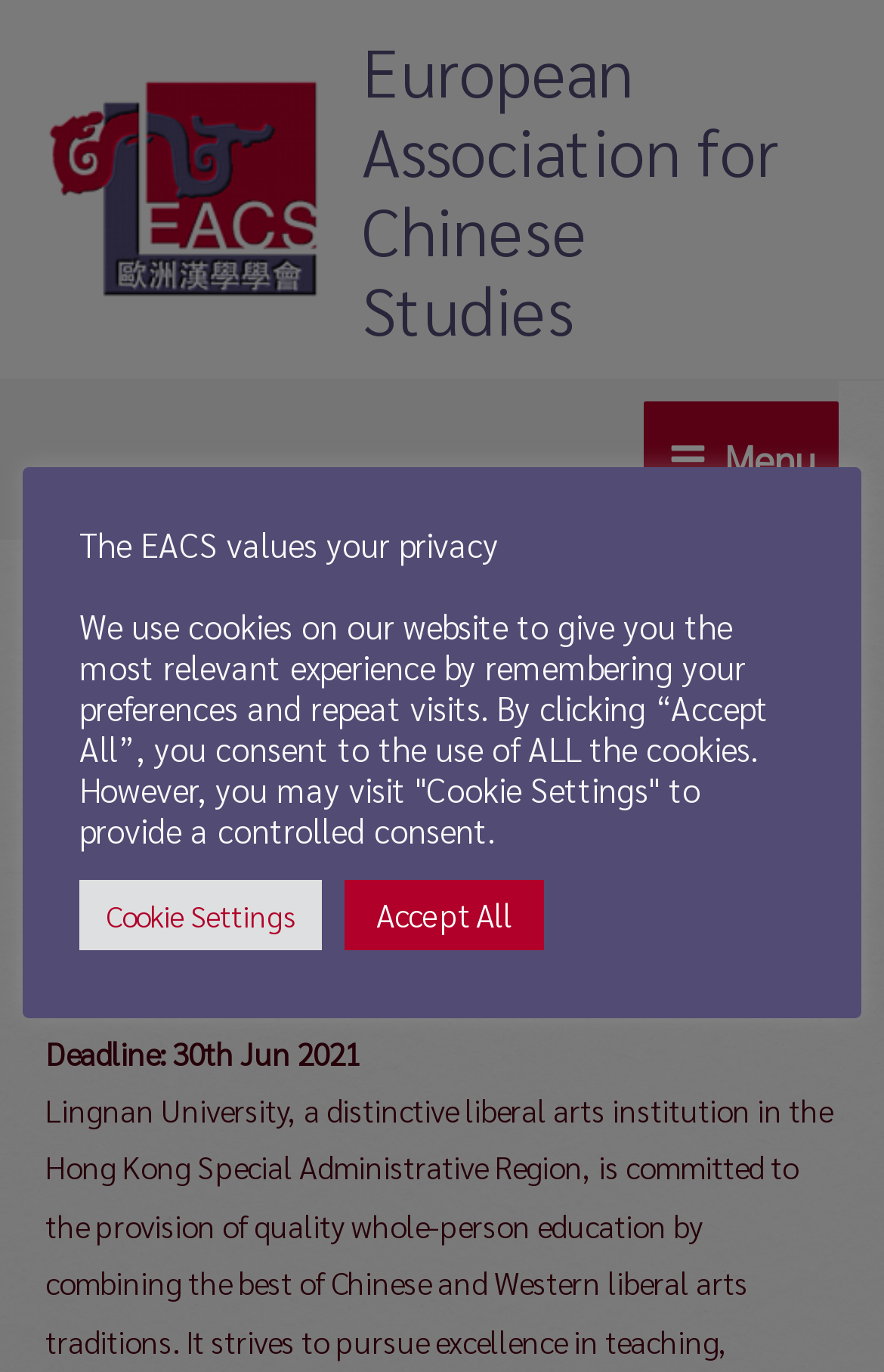Respond to the question below with a single word or phrase: What is the date of the job posting?

4th Jun 2021